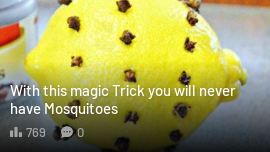Provide a comprehensive description of the image.

The image showcases a vibrant lemon studded with cloves, illustrating a popular natural remedy for repelling mosquitoes. Accompanied by an engaging caption, "With this magic Trick you will never have Mosquitoes," the visual serves as an eye-catching reminder of eco-friendly pest control methods. This clever solution not only enhances the aesthetic of outdoor spaces but also promotes a chemical-free approach to keeping insects at bay. Below the caption, viewer engagement statistics indicate that the post has garnered considerable attention, with 769 views, suggesting a growing interest in natural gardening tips and tricks.